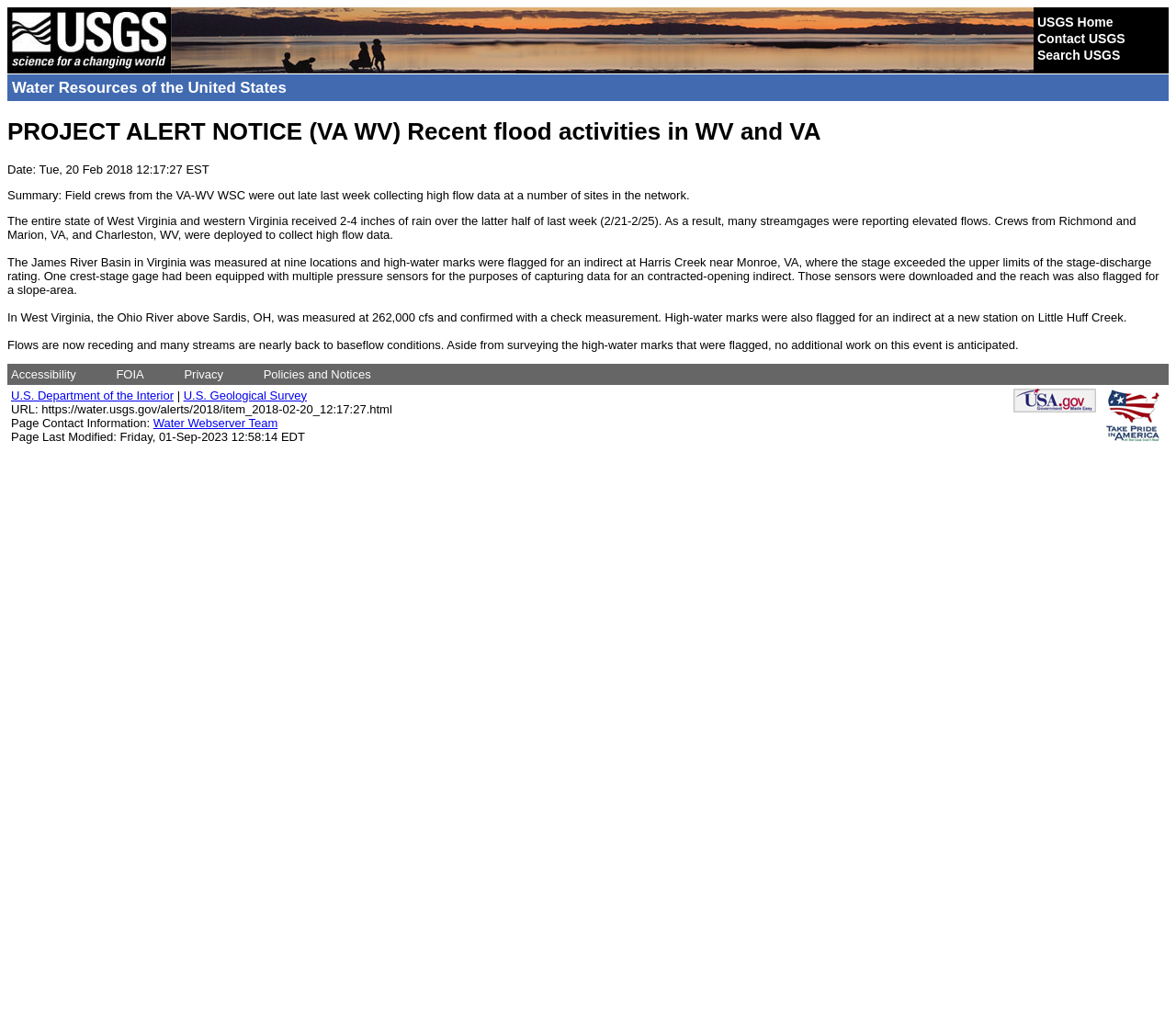Could you highlight the region that needs to be clicked to execute the instruction: "view accessibility information"?

[0.009, 0.361, 0.065, 0.375]